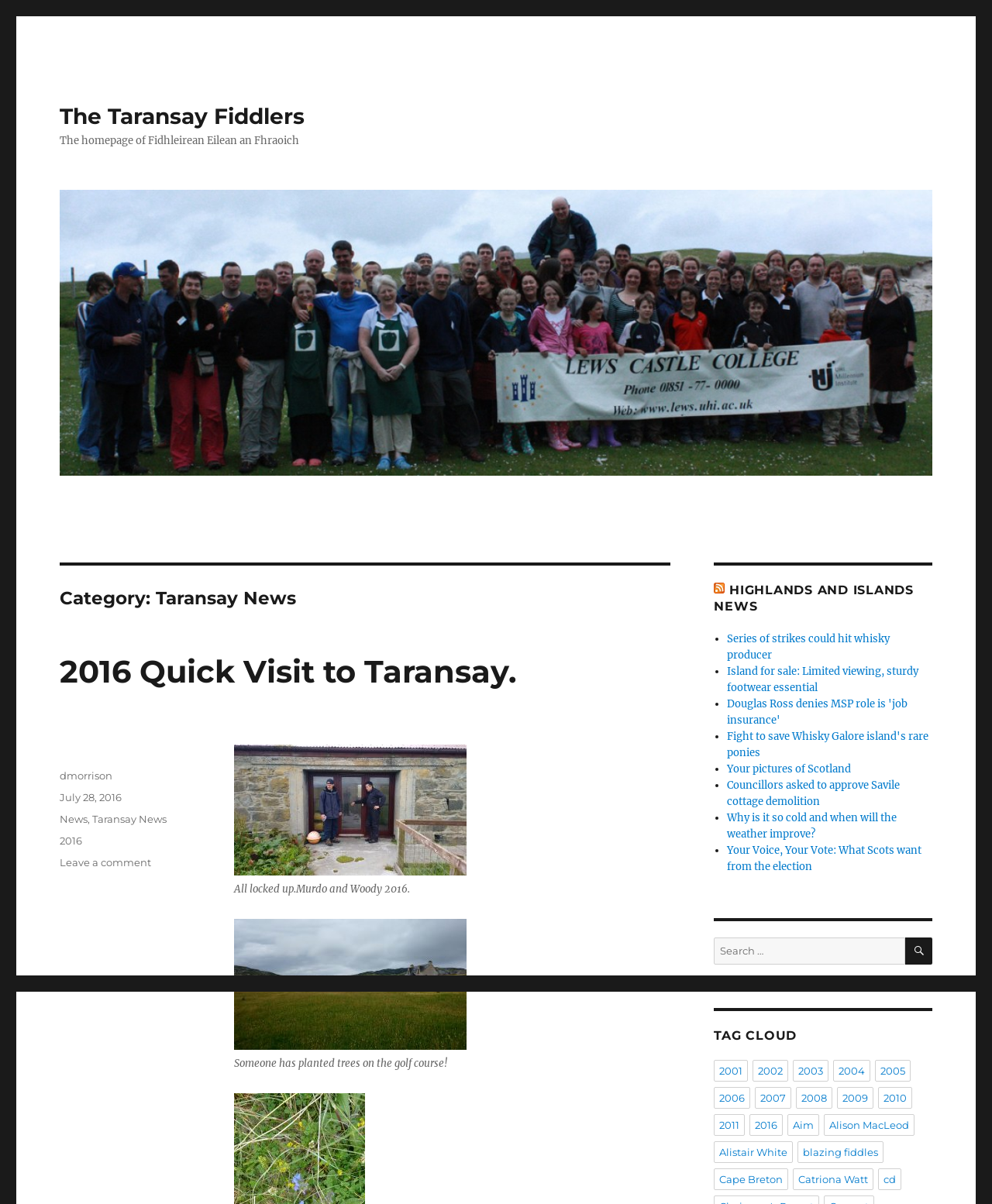What is the purpose of the search box?
Please give a detailed and elaborate explanation in response to the question.

The purpose of the search box can be inferred from its location and label. It is located in the sidebar, below the RSS Highlands and Islands News section, and has a label that says 'Search for:'. This suggests that it is intended for searching for news articles or content on the website.